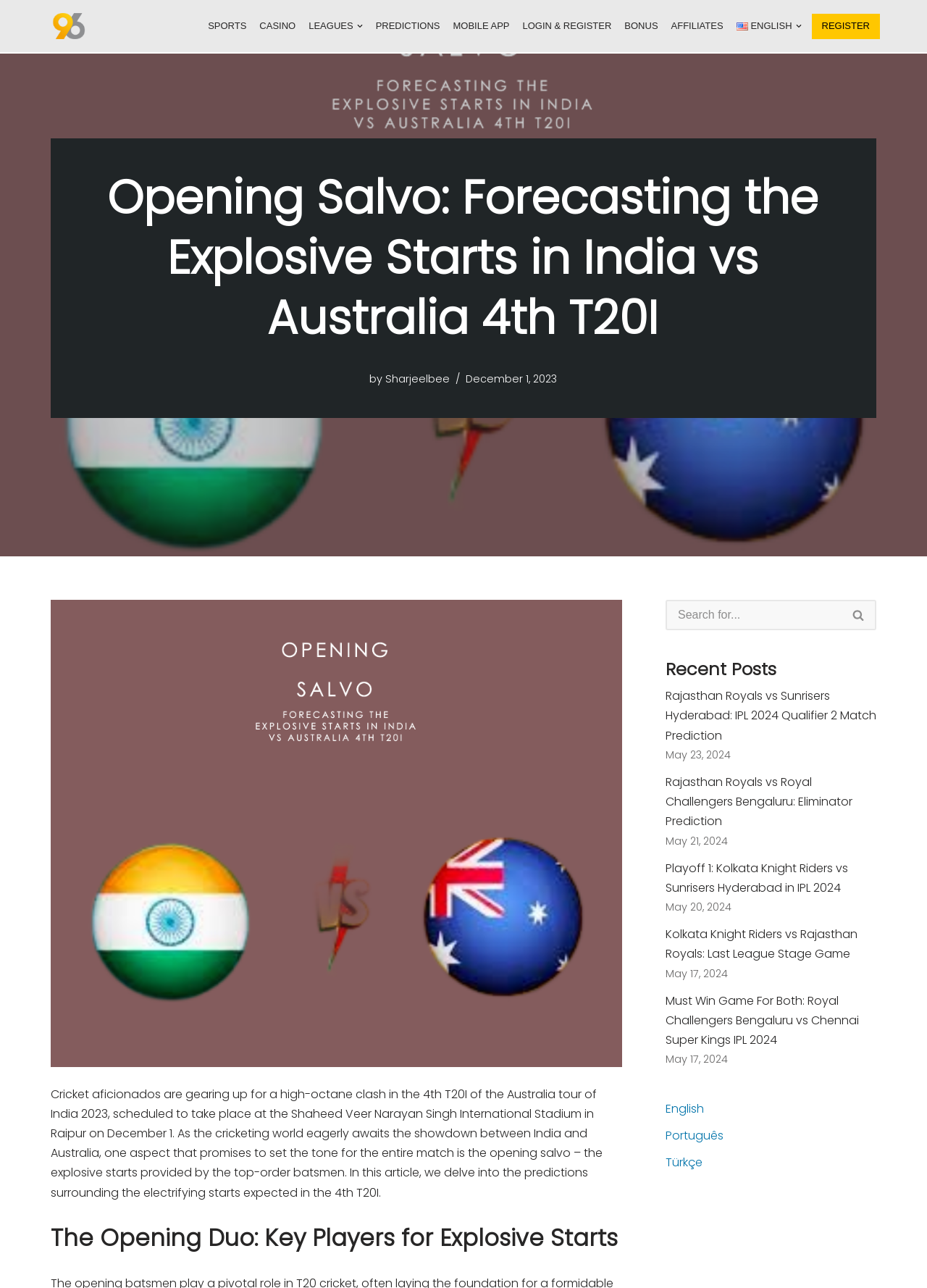Can you identify the bounding box coordinates of the clickable region needed to carry out this instruction: 'Click on the 'SPORTS' link'? The coordinates should be four float numbers within the range of 0 to 1, stated as [left, top, right, bottom].

[0.224, 0.013, 0.266, 0.027]